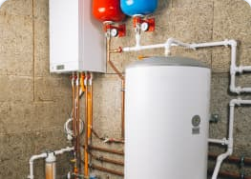What is the purpose of the pipes in the setup?
Answer the question with a detailed and thorough explanation.

The caption describes the pipes as providing 'connections for water flow and regulation', implying that their primary function is to facilitate the movement and control of water within the plumbing system.